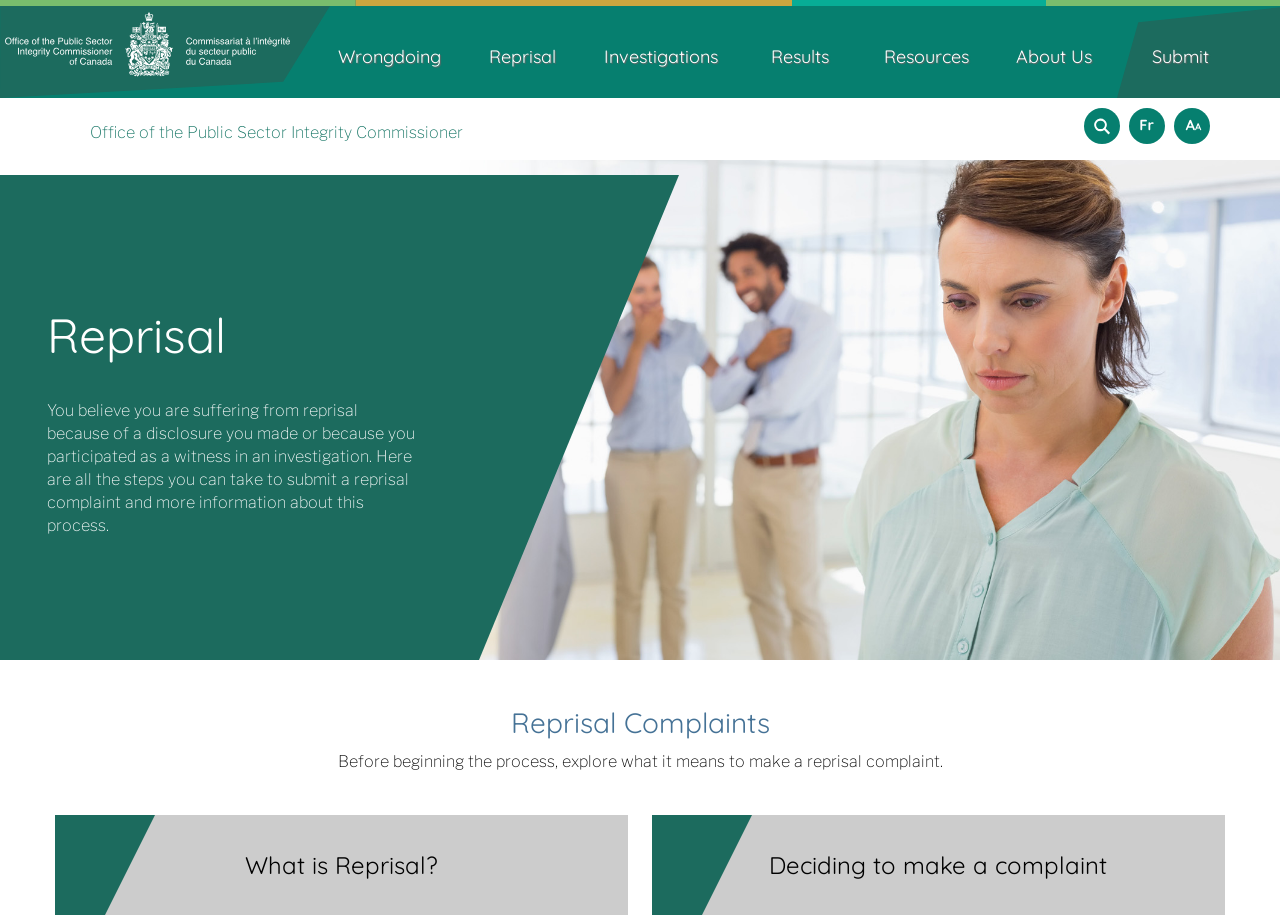Identify the bounding box for the described UI element: "title="Open Search"".

[0.847, 0.118, 0.875, 0.157]